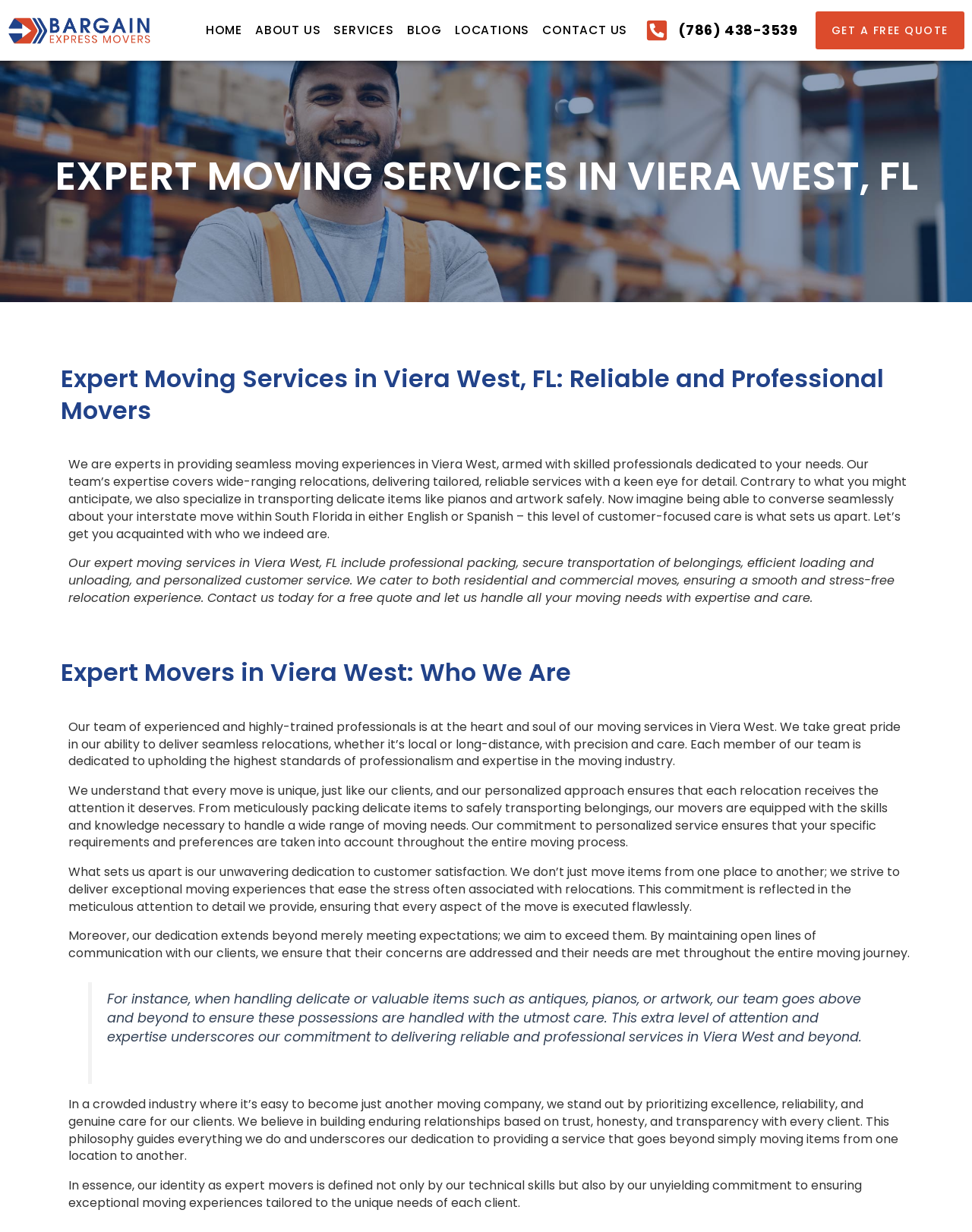What type of items do the movers specialize in transporting?
Look at the image and provide a short answer using one word or a phrase.

Delicate items like pianos and artwork